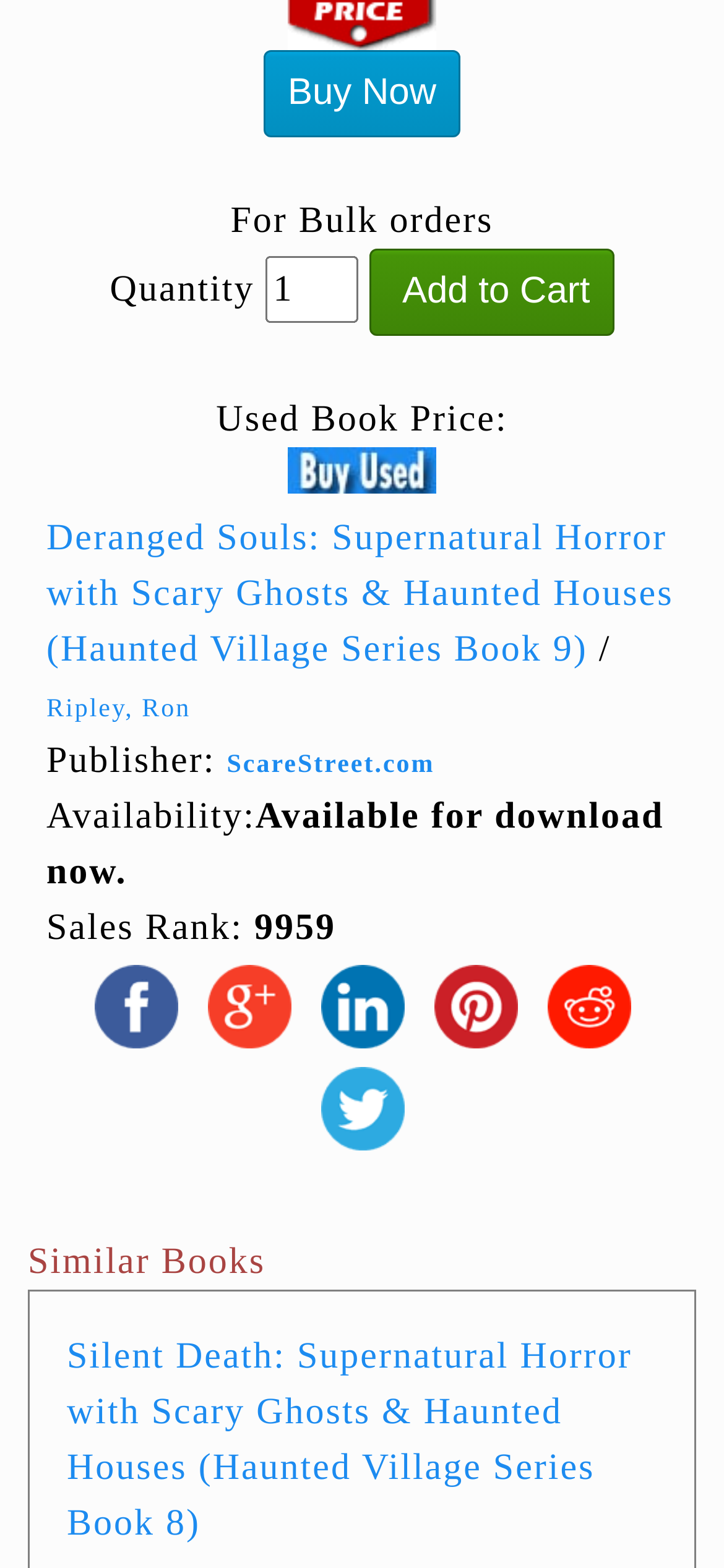Locate the bounding box for the described UI element: "alt="Twitter"". Ensure the coordinates are four float numbers between 0 and 1, formatted as [left, top, right, bottom].

[0.429, 0.692, 0.571, 0.718]